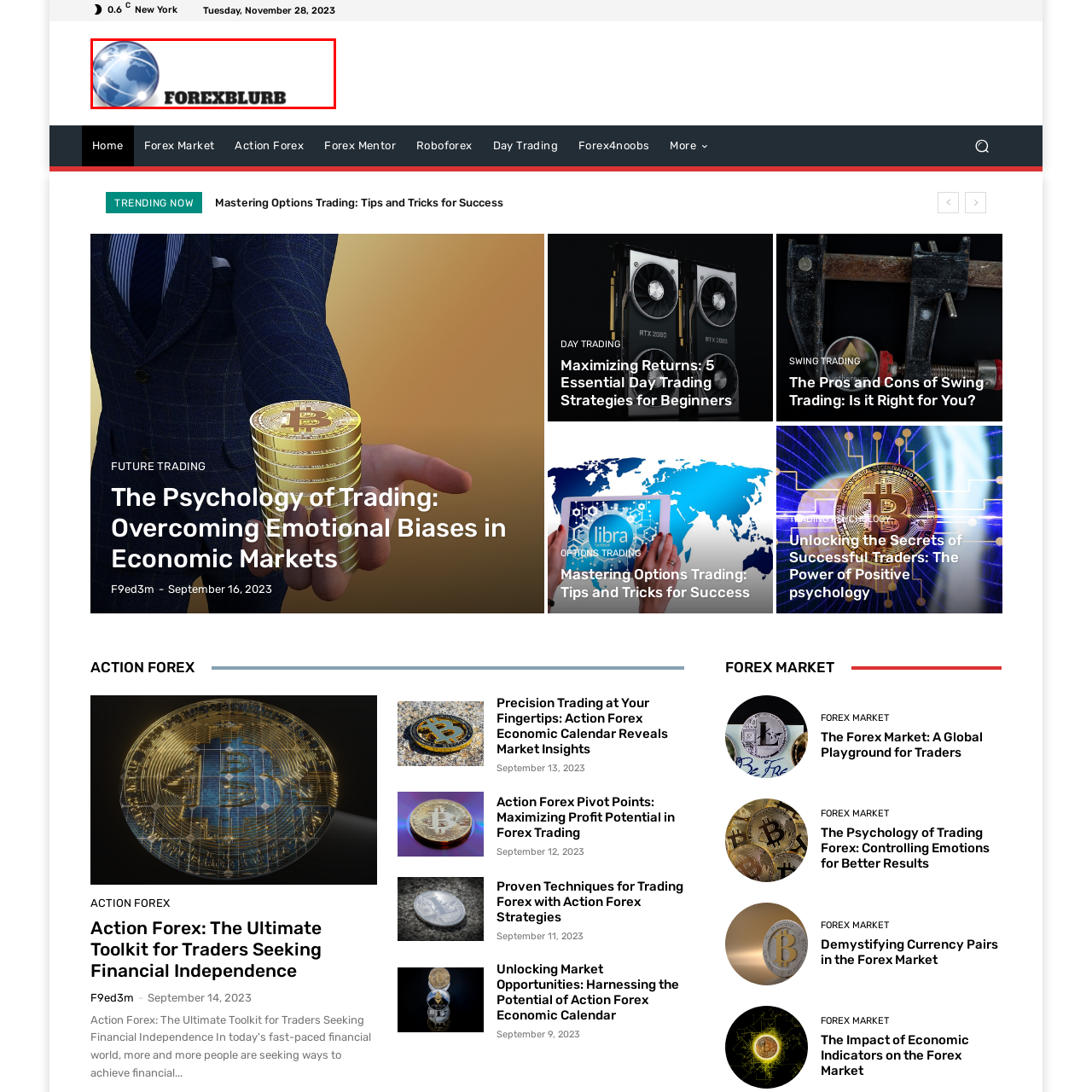Focus on the highlighted area in red, What is the typography of the text 'FOREXBLURB'? Answer using a single word or phrase.

Bold